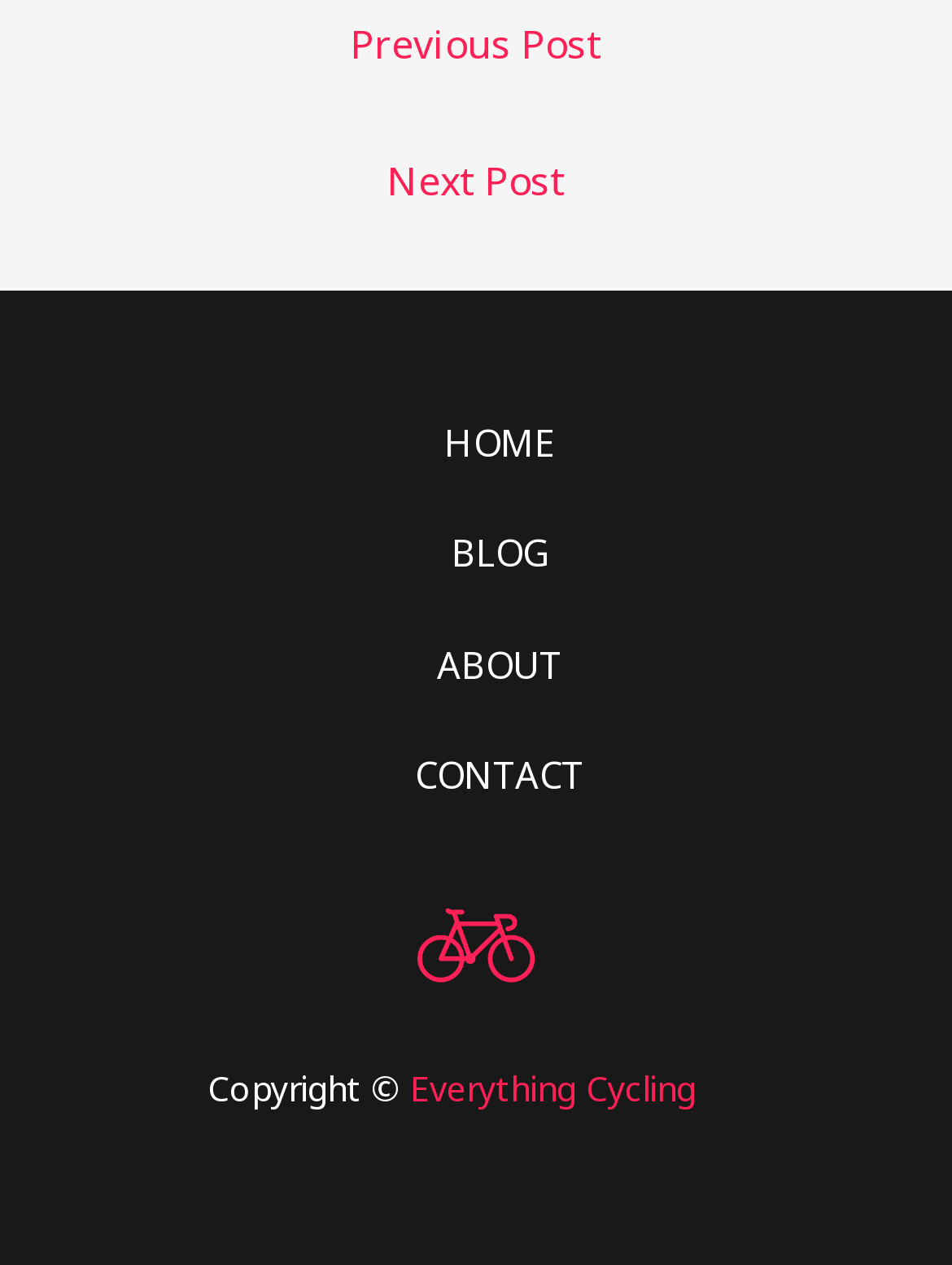Can you find the bounding box coordinates for the UI element given this description: "BLOG"? Provide the coordinates as four float numbers between 0 and 1: [left, top, right, bottom].

[0.423, 0.394, 0.577, 0.482]